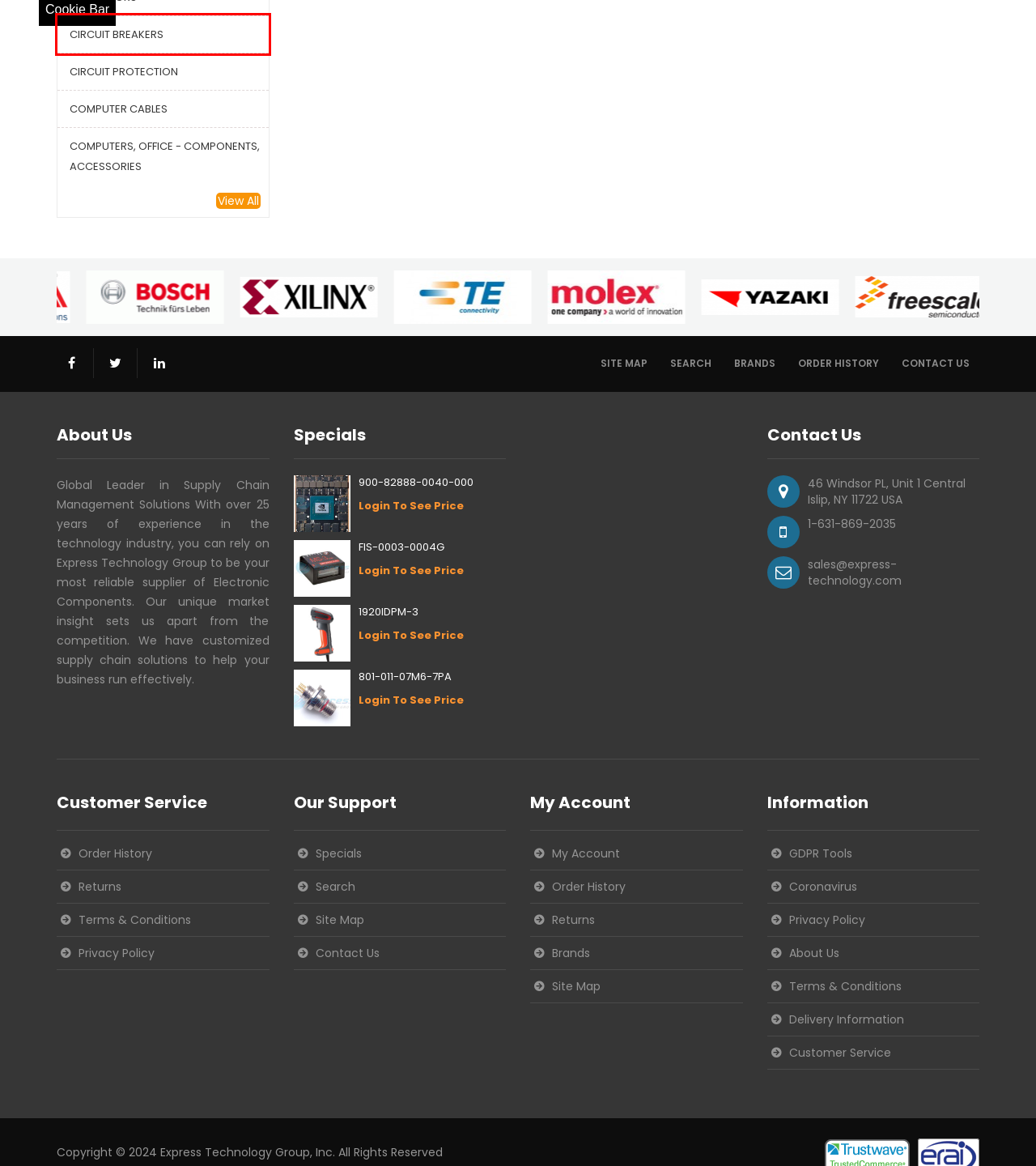Please examine the screenshot provided, which contains a red bounding box around a UI element. Select the webpage description that most accurately describes the new page displayed after clicking the highlighted element. Here are the candidates:
A. Contact - Express Technology Group, Inc.
B. Specials - Express Technology Group, Inc.
C. Circuit Breakers - Express Technology Group, Inc.
D. Brands - Express Technology Group, Inc.
E. Site Map - Express Technology Group, Inc.
F. GDPR Tools - Express Technology Group, Inc.
G. 900-82888-0040-000 - Nvidia - Express Technology Group
H. 801-011-07M6-7PA - Glenair

C